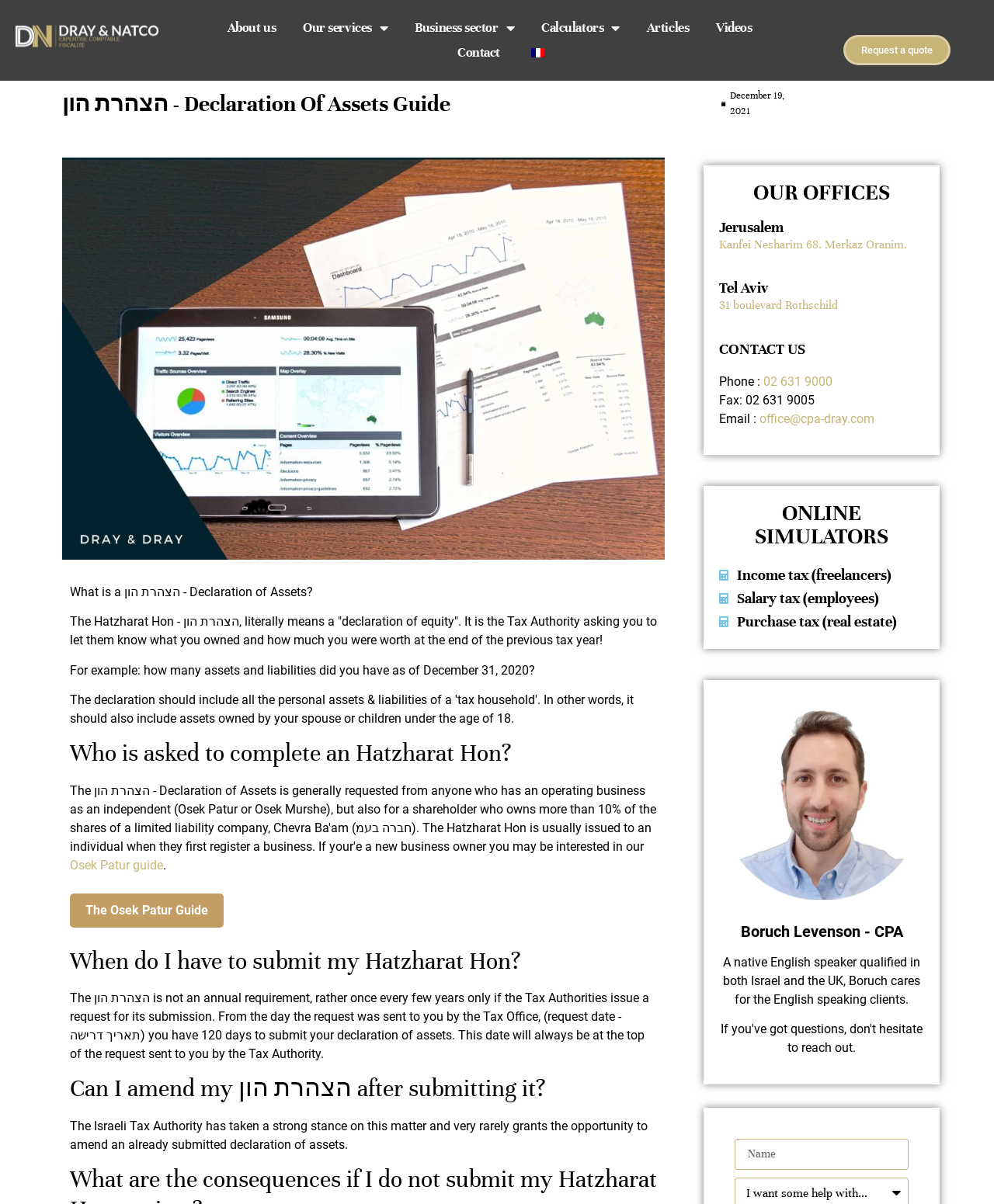Determine the bounding box coordinates of the clickable region to execute the instruction: "Click the 'Request a quote' link". The coordinates should be four float numbers between 0 and 1, denoted as [left, top, right, bottom].

[0.849, 0.029, 0.957, 0.054]